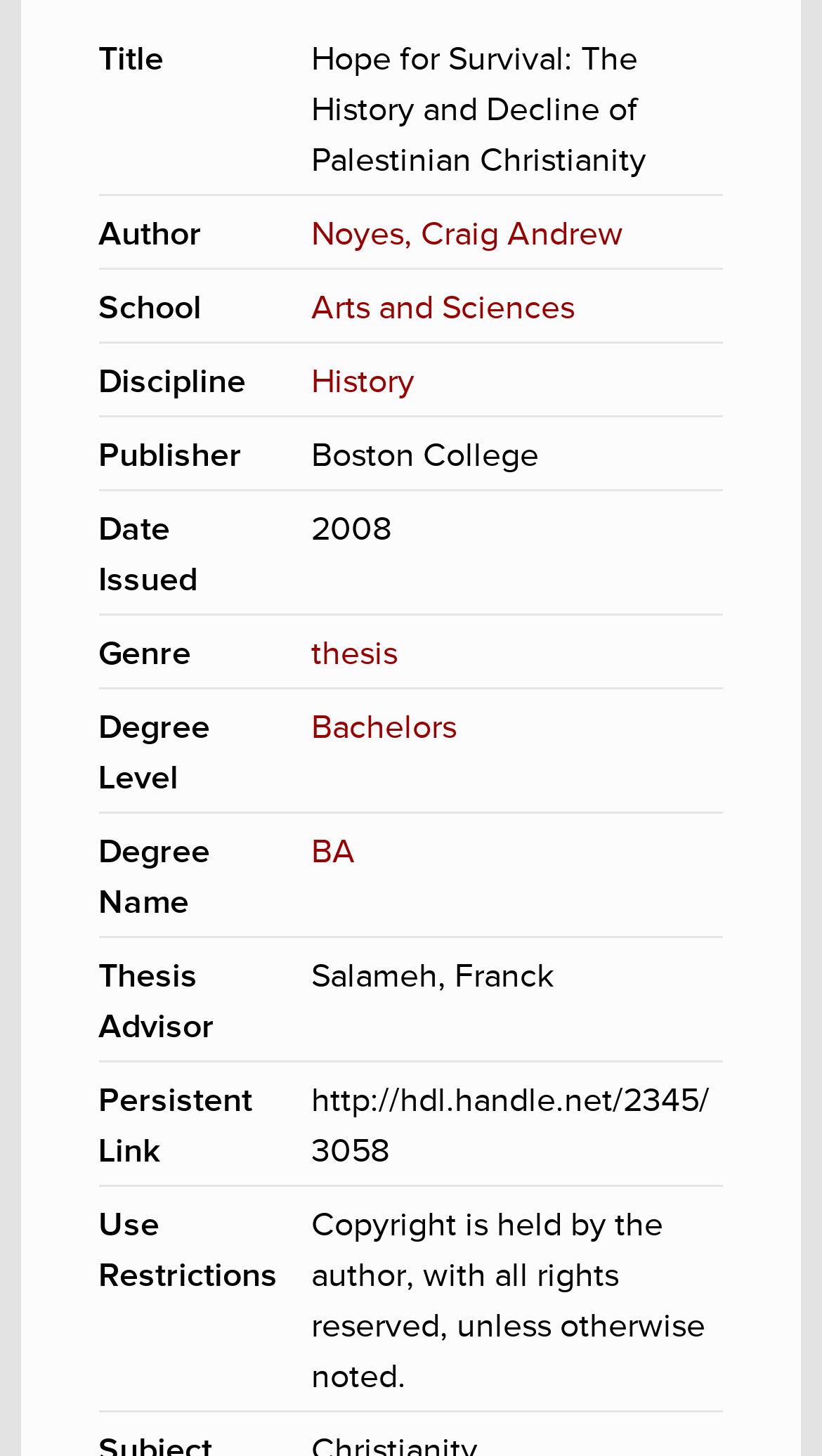Please respond to the question using a single word or phrase:
Who is the author of the thesis?

Noyes, Craig Andrew